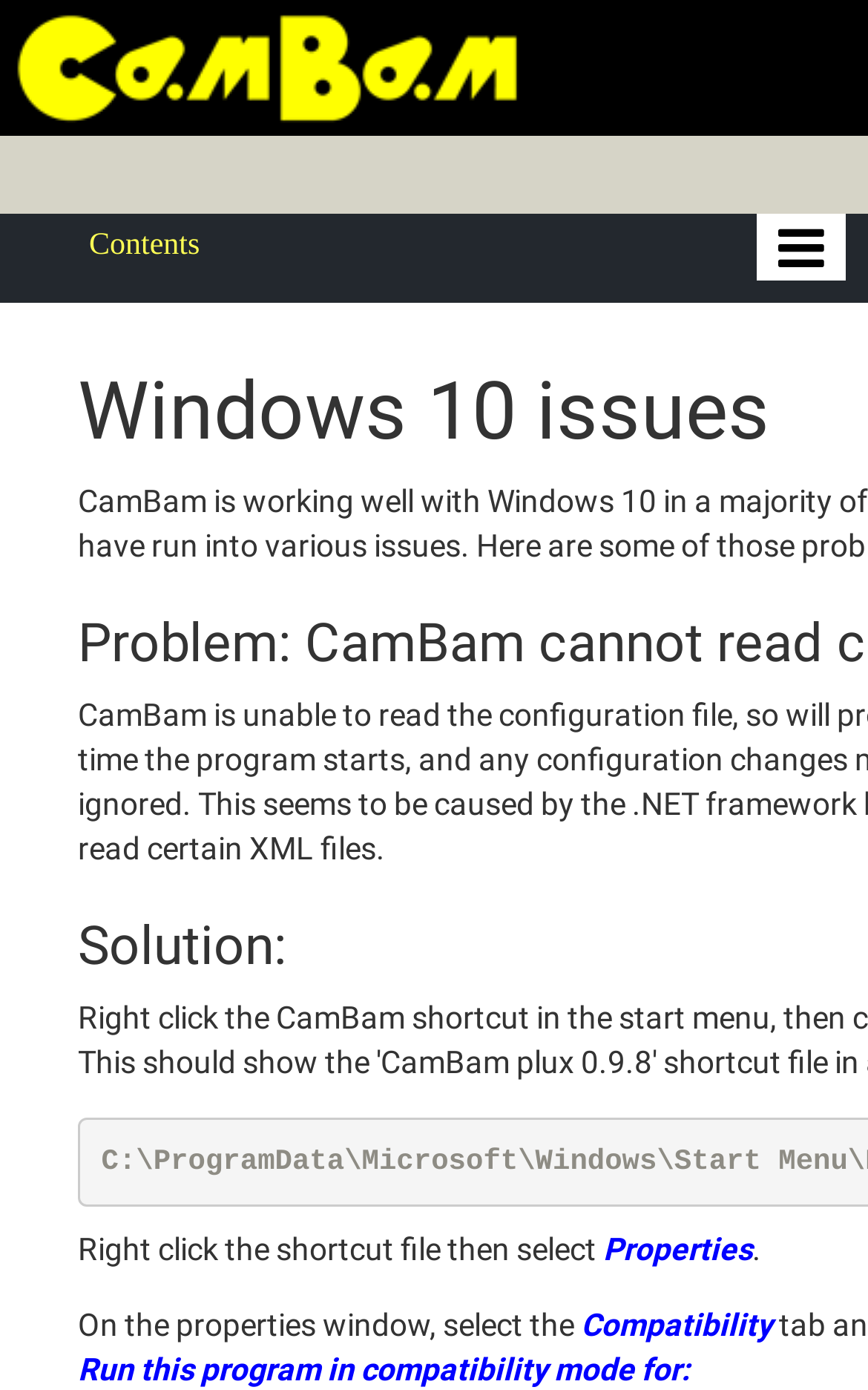What is the purpose of the Compatibility option?
Based on the screenshot, give a detailed explanation to answer the question.

The purpose of the Compatibility option is to run the program in compatibility mode for a specific operating system, which is indicated by the static text 'Run this program in compatibility mode for:'.